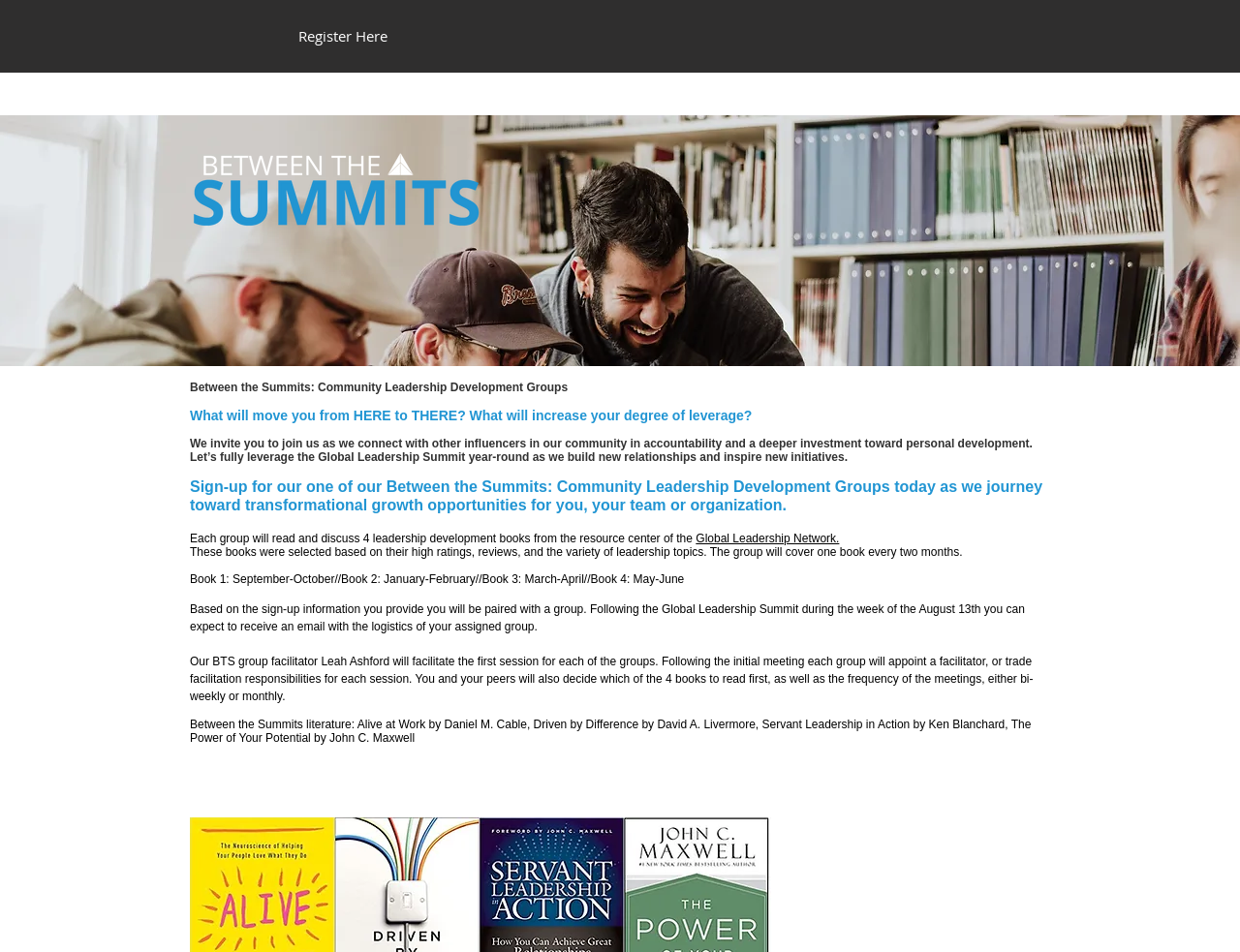How many books will each group read?
Provide an in-depth answer to the question, covering all aspects.

According to the webpage, each group will read and discuss 4 leadership development books from the resource center of the Global Leadership Network. The books are selected based on their high ratings, reviews, and variety of leadership topics.